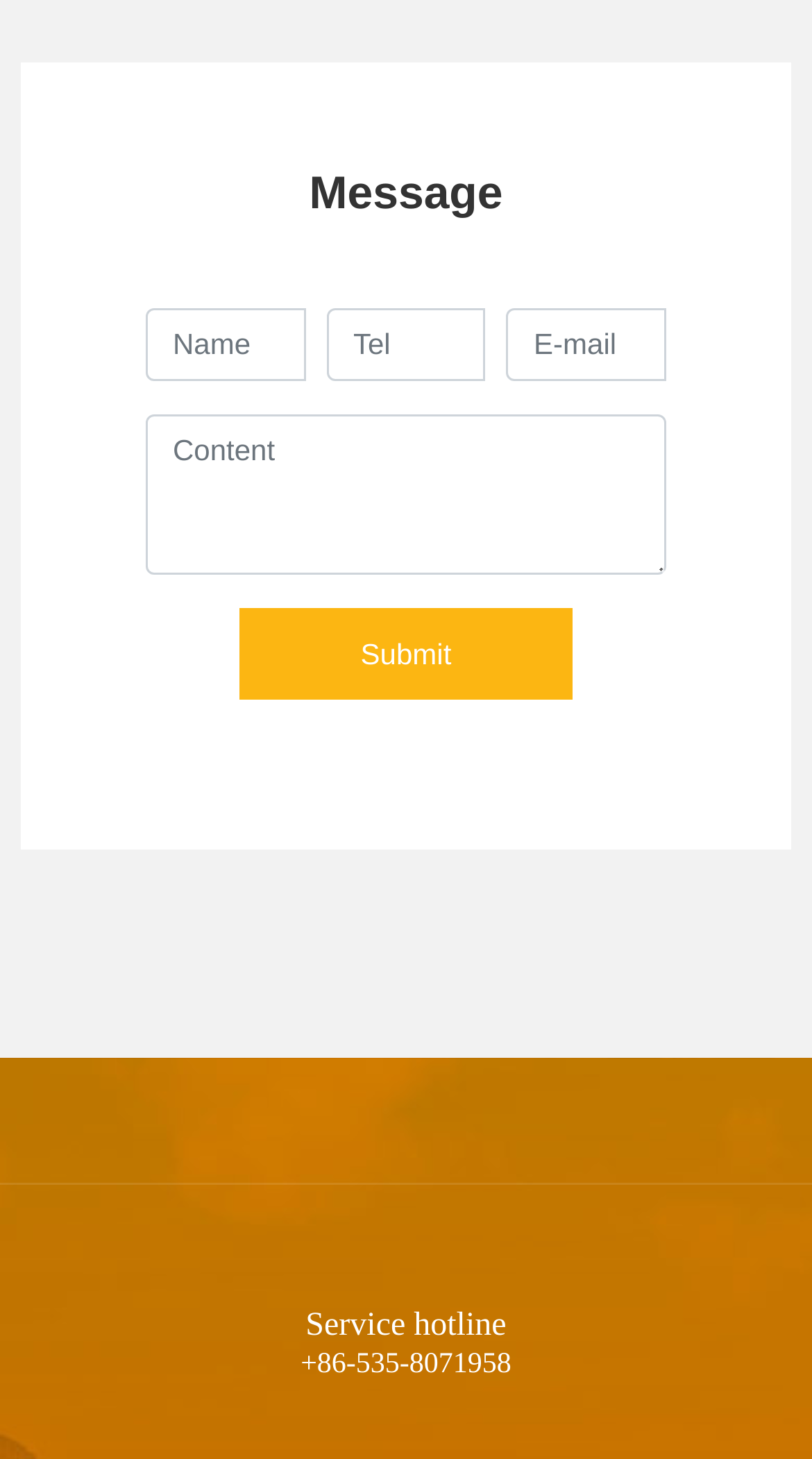From the webpage screenshot, predict the bounding box of the UI element that matches this description: "Submit".

[0.295, 0.416, 0.705, 0.479]